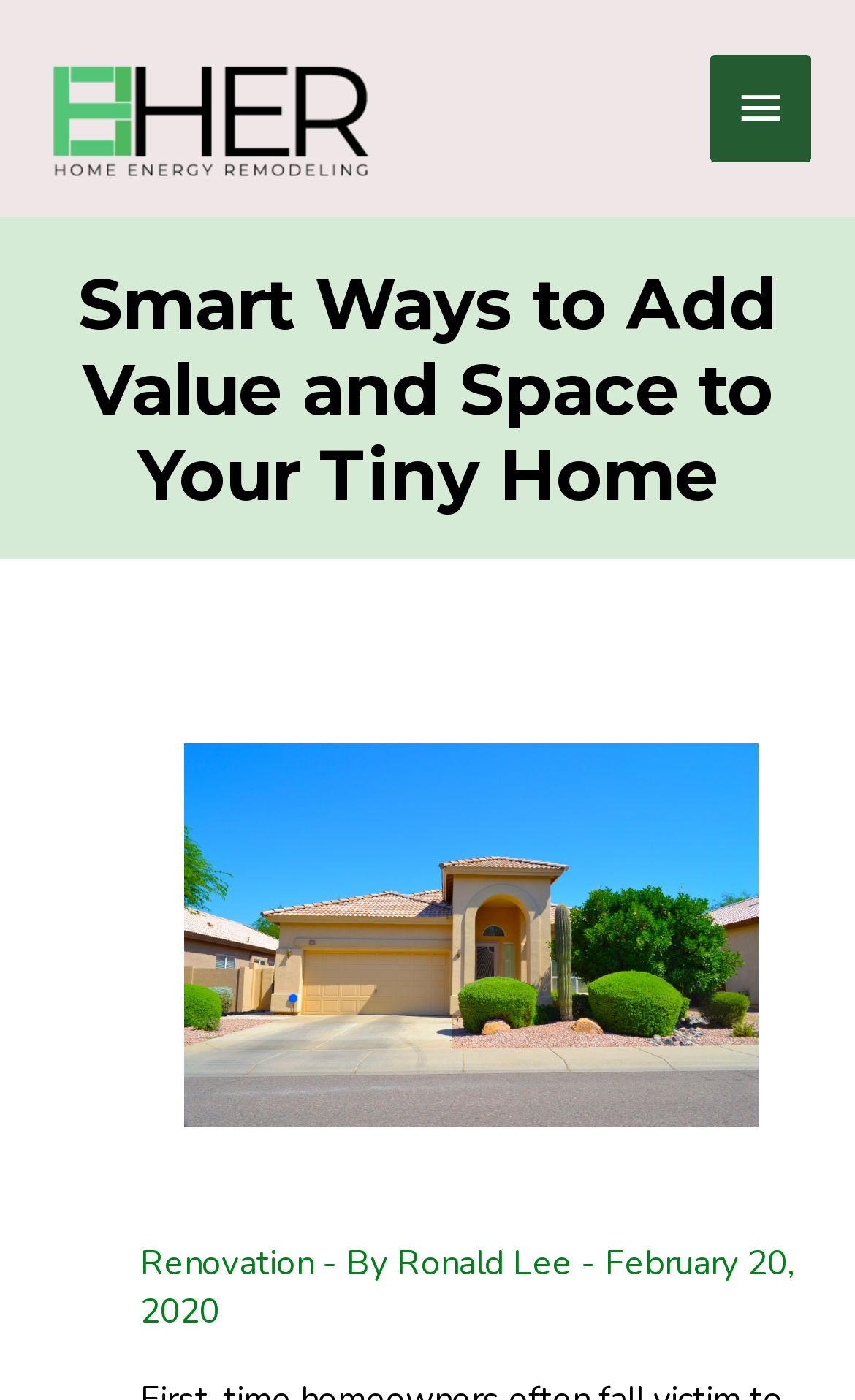Identify the bounding box for the element characterized by the following description: "All consultations".

None